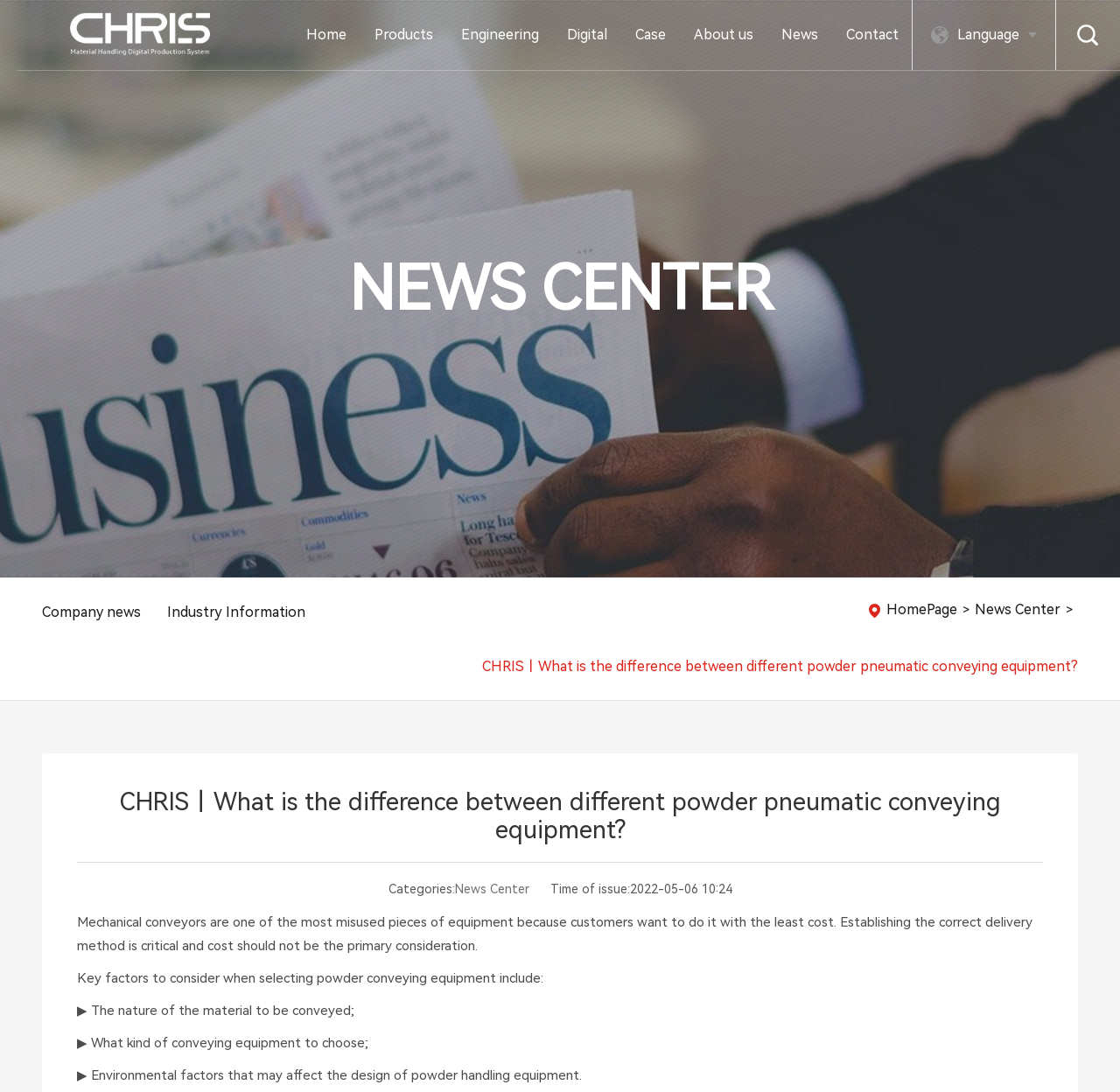Find the bounding box of the element with the following description: "Contact". The coordinates must be four float numbers between 0 and 1, formatted as [left, top, right, bottom].

[0.743, 0.0, 0.815, 0.064]